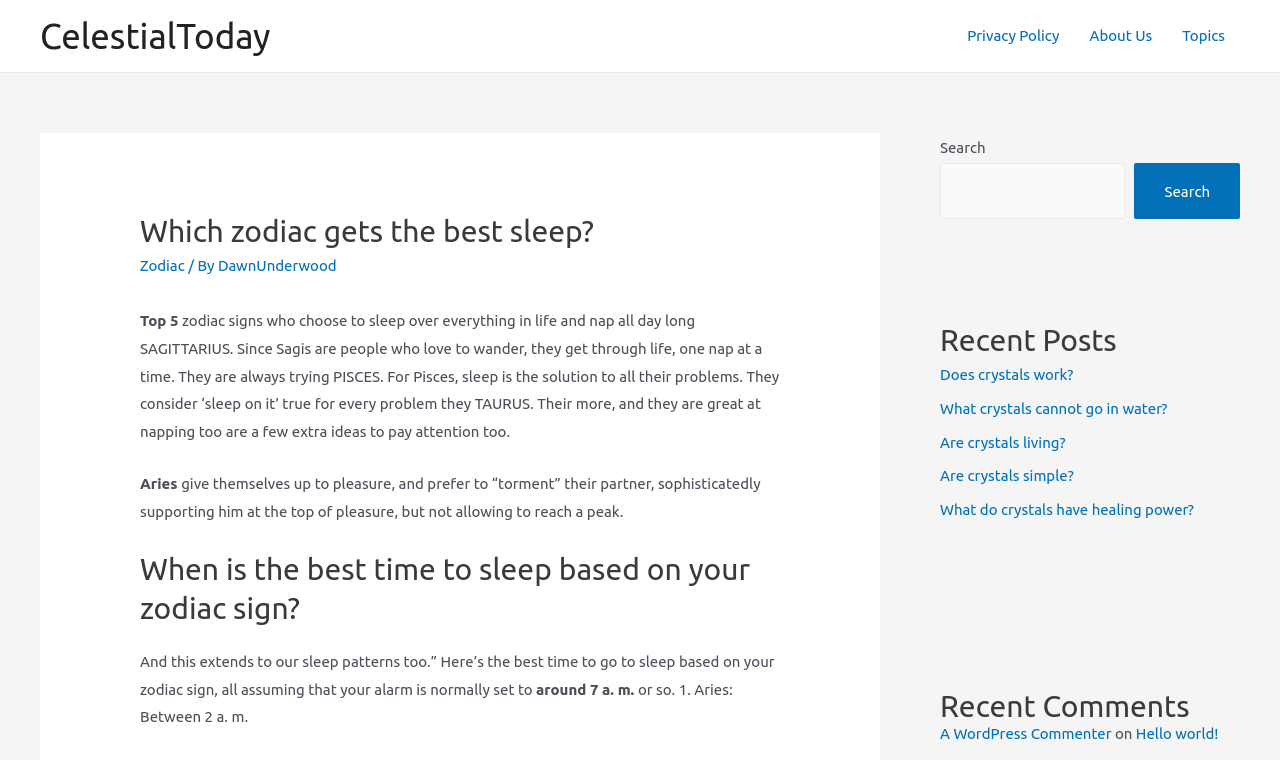Please locate the bounding box coordinates of the element's region that needs to be clicked to follow the instruction: "Click on the 'Zodiac' link". The bounding box coordinates should be provided as four float numbers between 0 and 1, i.e., [left, top, right, bottom].

[0.109, 0.338, 0.144, 0.361]